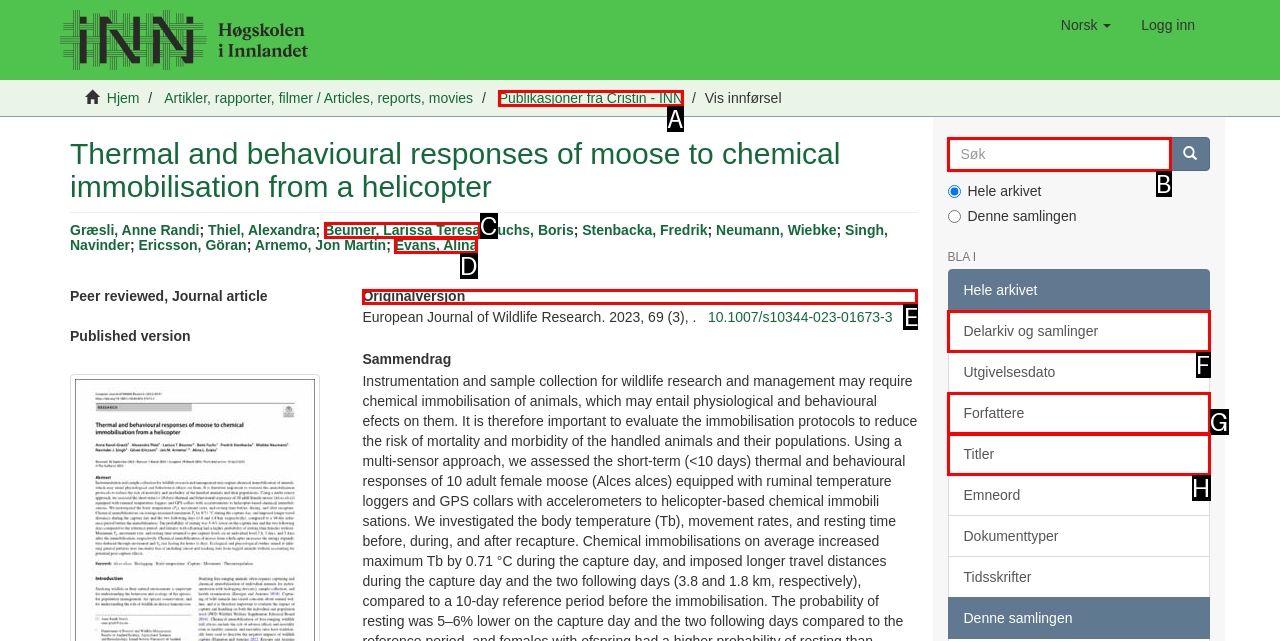Select the proper UI element to click in order to perform the following task: Click the link to view the original version. Indicate your choice with the letter of the appropriate option.

E